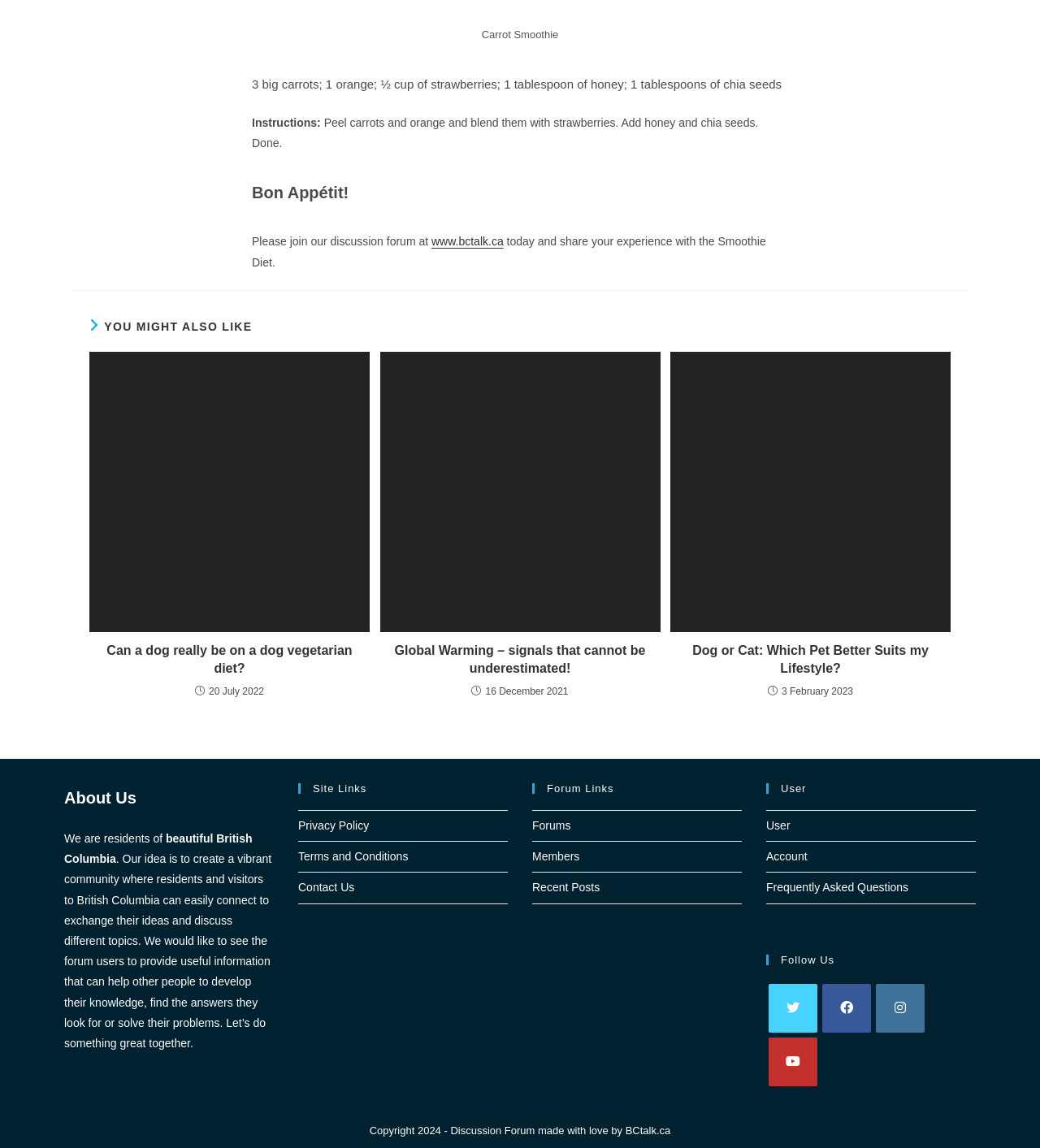Identify the bounding box for the given UI element using the description provided. Coordinates should be in the format (top-left x, top-left y, bottom-right x, bottom-right y) and must be between 0 and 1. Here is the description: Account

[0.737, 0.74, 0.776, 0.752]